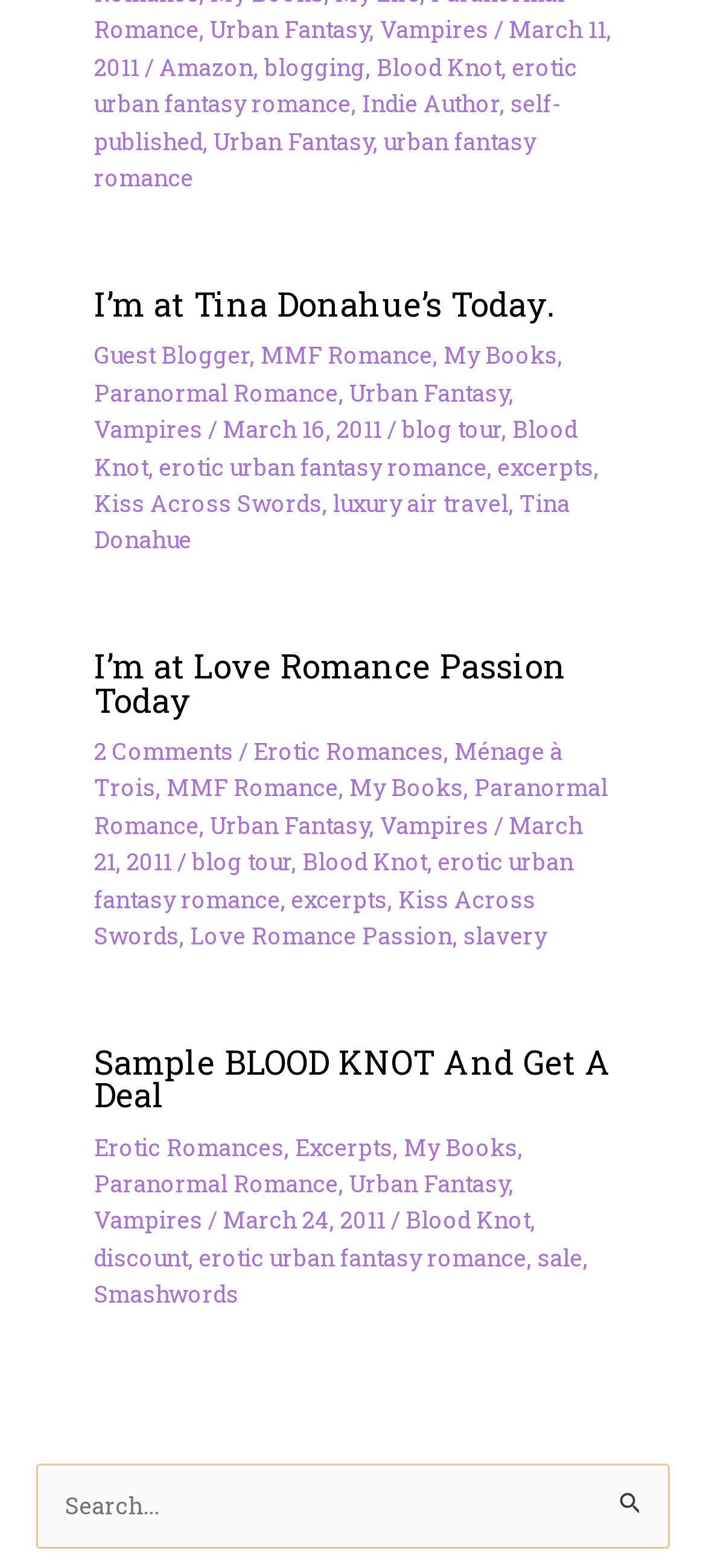What is the date of the latest article?
Based on the visual information, provide a detailed and comprehensive answer.

I looked at the dates associated with each article and found that the latest one is 'March 24, 2011', which is the date of the third article.